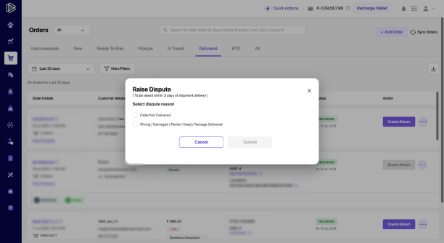What are the two actions the user can take after making a selection?
Based on the image, provide your answer in one word or phrase.

Cancel and Submit